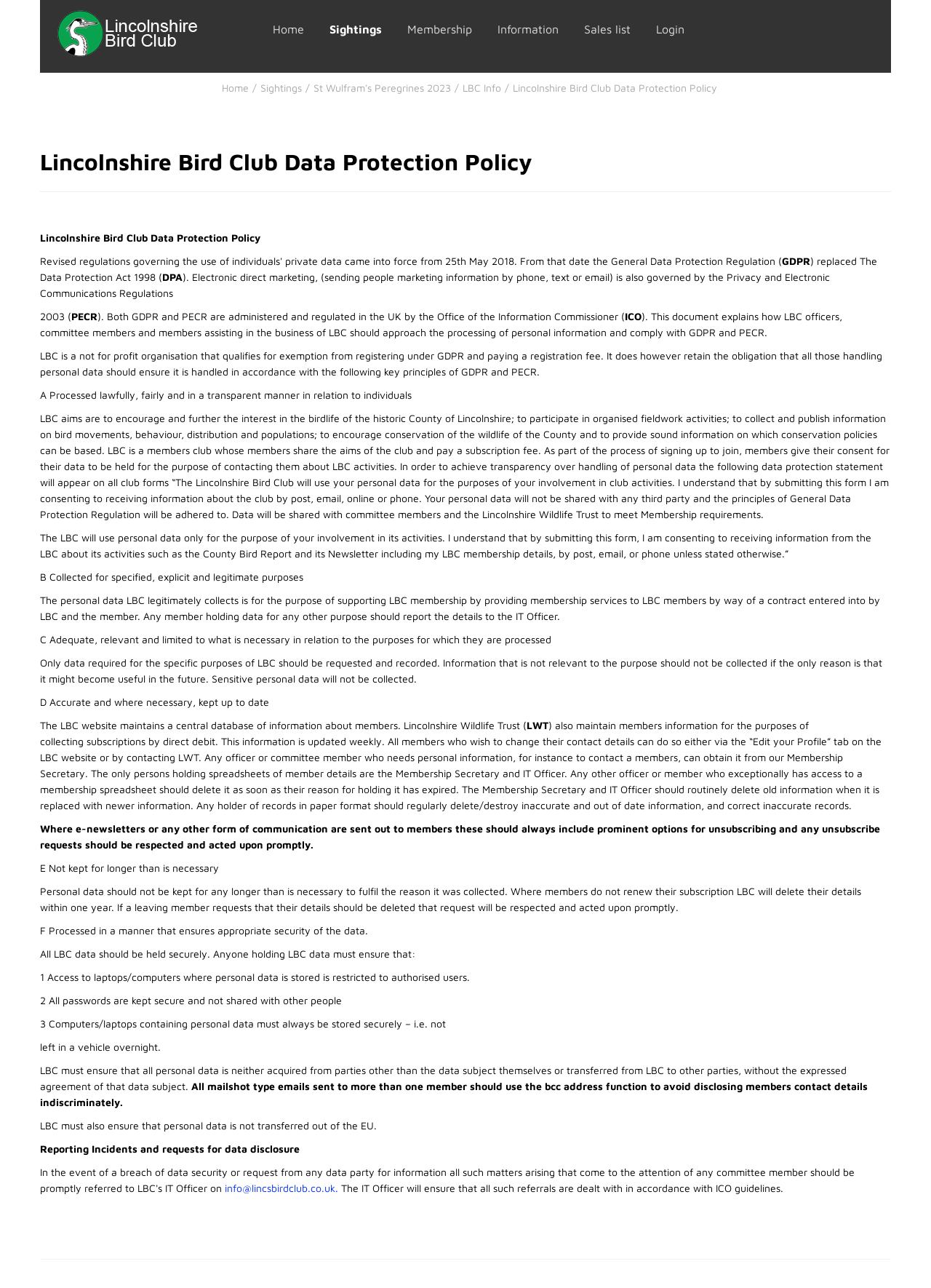Give a concise answer of one word or phrase to the question: 
What is the purpose of the Lincolnshire Bird Club?

To encourage and further the interest in birdlife